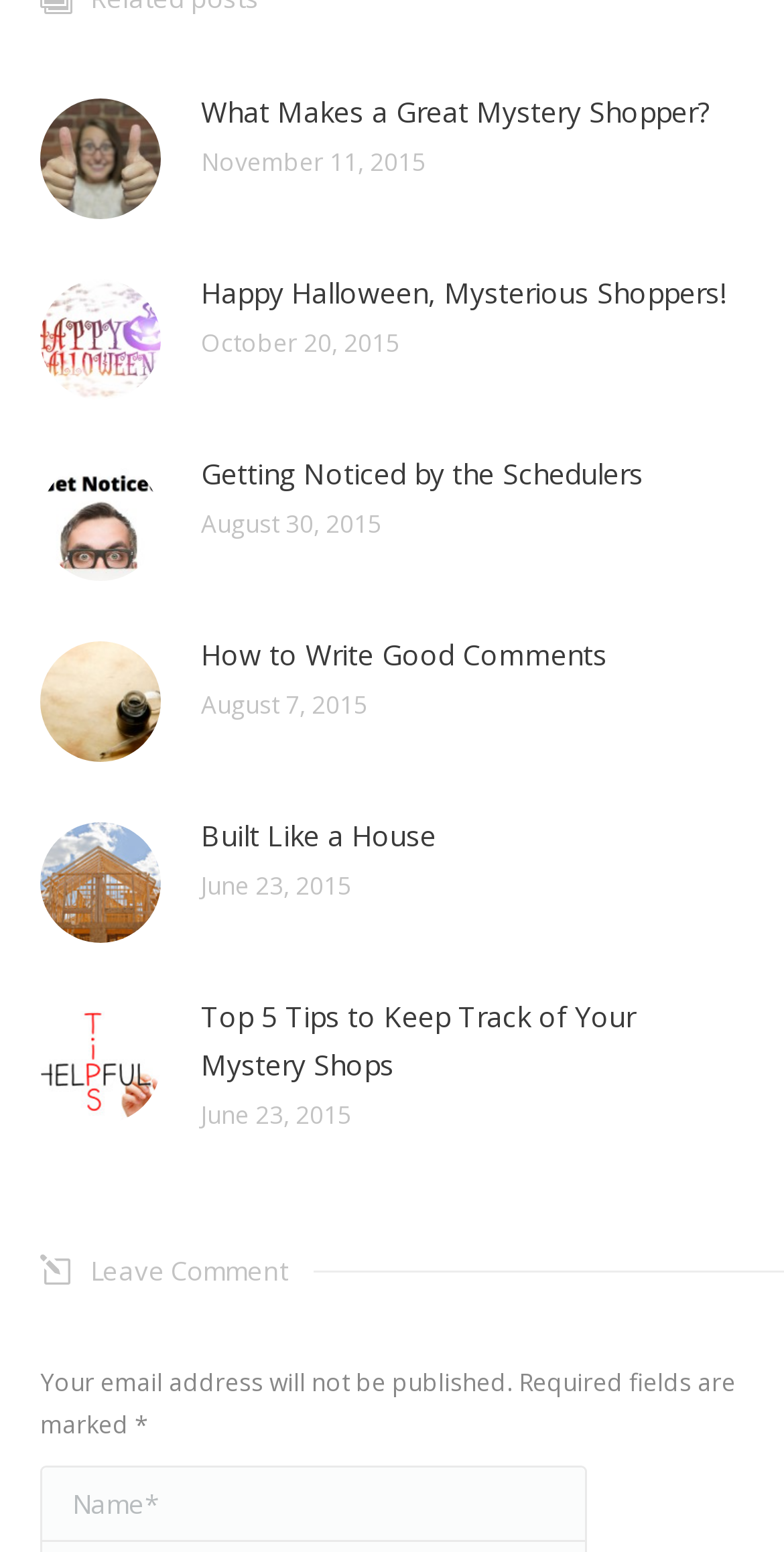What is the date of the article 'Built Like a House'?
Examine the image and give a concise answer in one word or a short phrase.

June 23, 2015